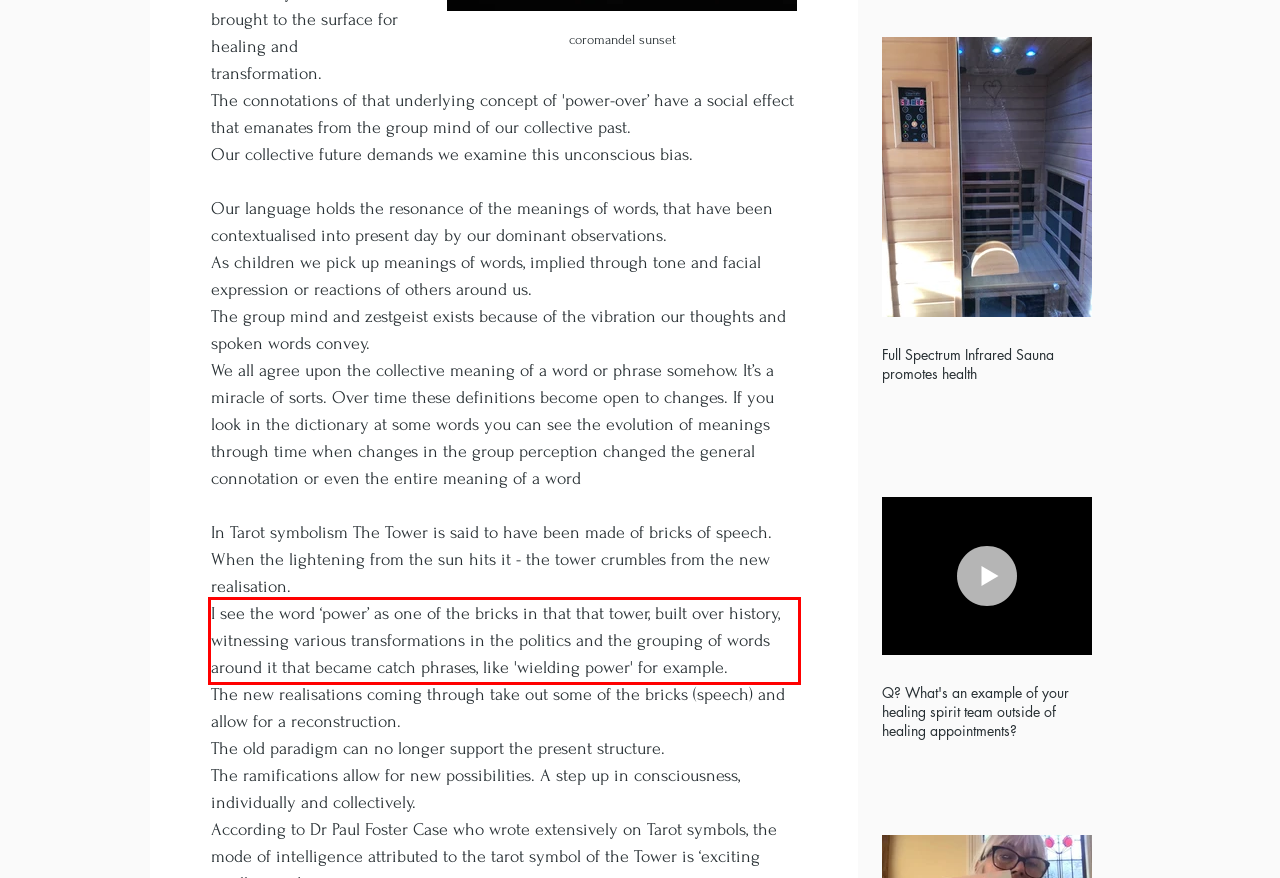In the given screenshot, locate the red bounding box and extract the text content from within it.

I see the word ‘power’ as one of the bricks in that that tower, built over history, witnessing various transformations in the politics and the grouping of words around it that became catch phrases, like 'wielding power' for example.